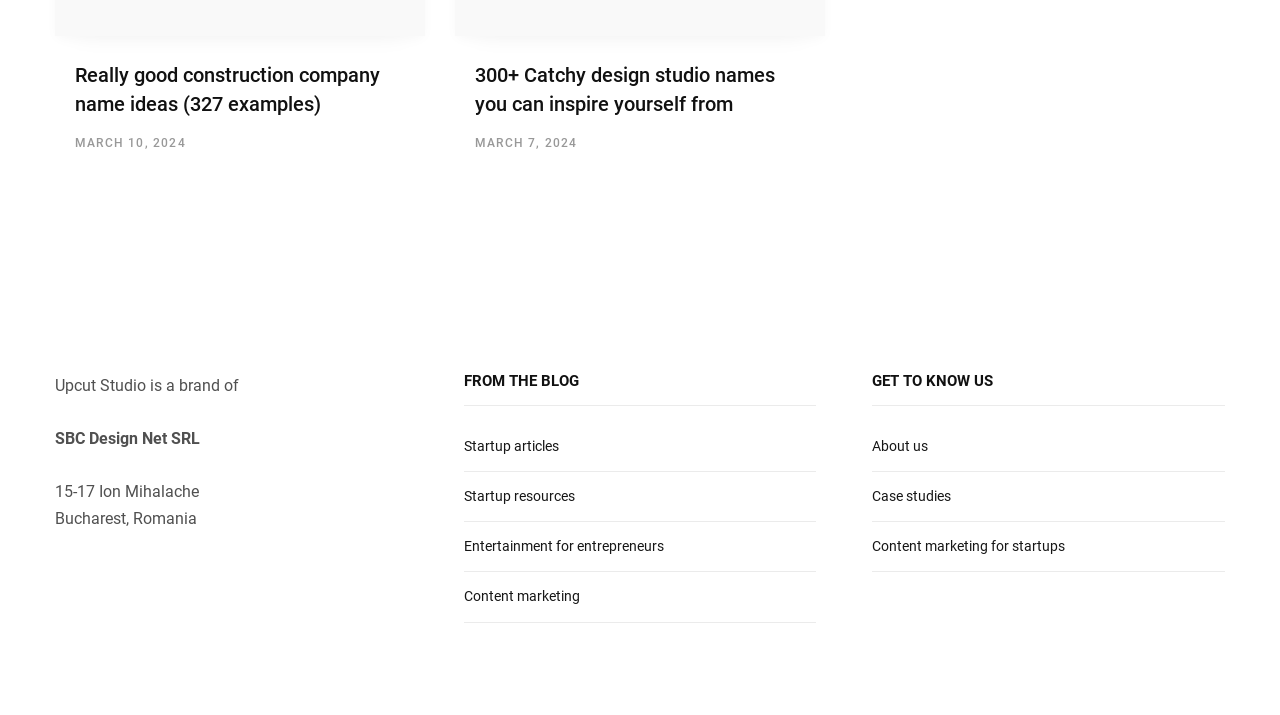What is the date of the 'Really good construction company name ideas' post?
Based on the image, please offer an in-depth response to the question.

I found the answer by looking at the time element adjacent to the heading 'Really good construction company name ideas (327 examples)' and extracting the date of the post.